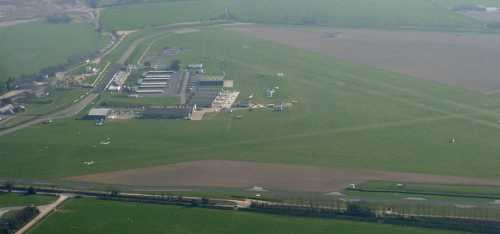Analyze the image and describe all the key elements you observe.

The photograph captures a bird's-eye view of an airfield, likely during a flight to Goodwood on Mother's Day. The image showcases various aircraft stationed on the ground, alongside several hangars and other facilities typical of an aviation site. The lush green landscape surrounding the airfield contrasts with the brown patches of earth, indicating perhaps different usage of the land. The clear blue skies above set a serene backdrop, emphasizing the joy and freedom associated with flying. This visual is part of a narrative detailing a flight experience, illustrating both the planning and execution of a memorable aviation adventure.